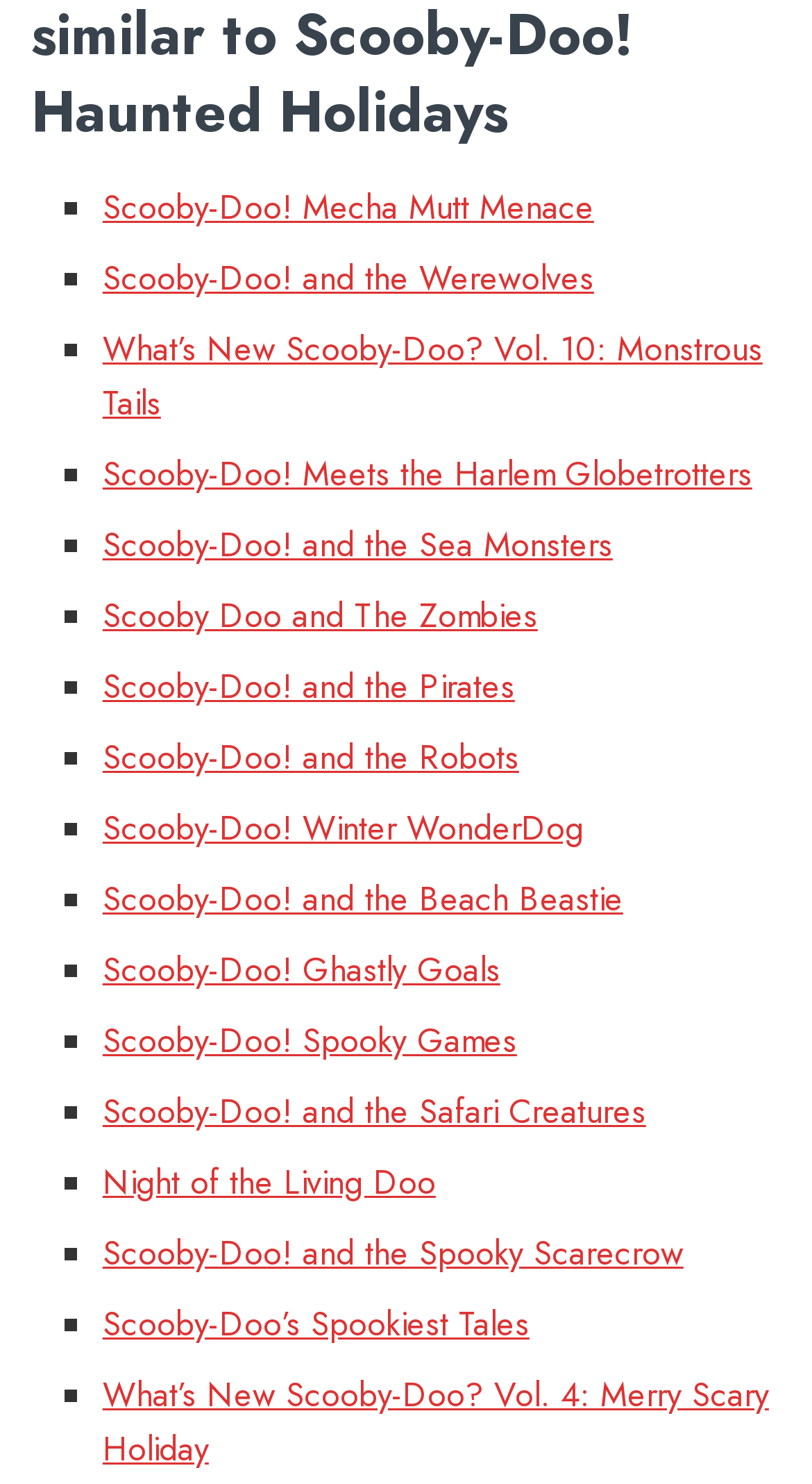What is the position of the link 'Scooby-Doo! Spooky Games' on the webpage?
Refer to the image and answer the question using a single word or phrase.

12th